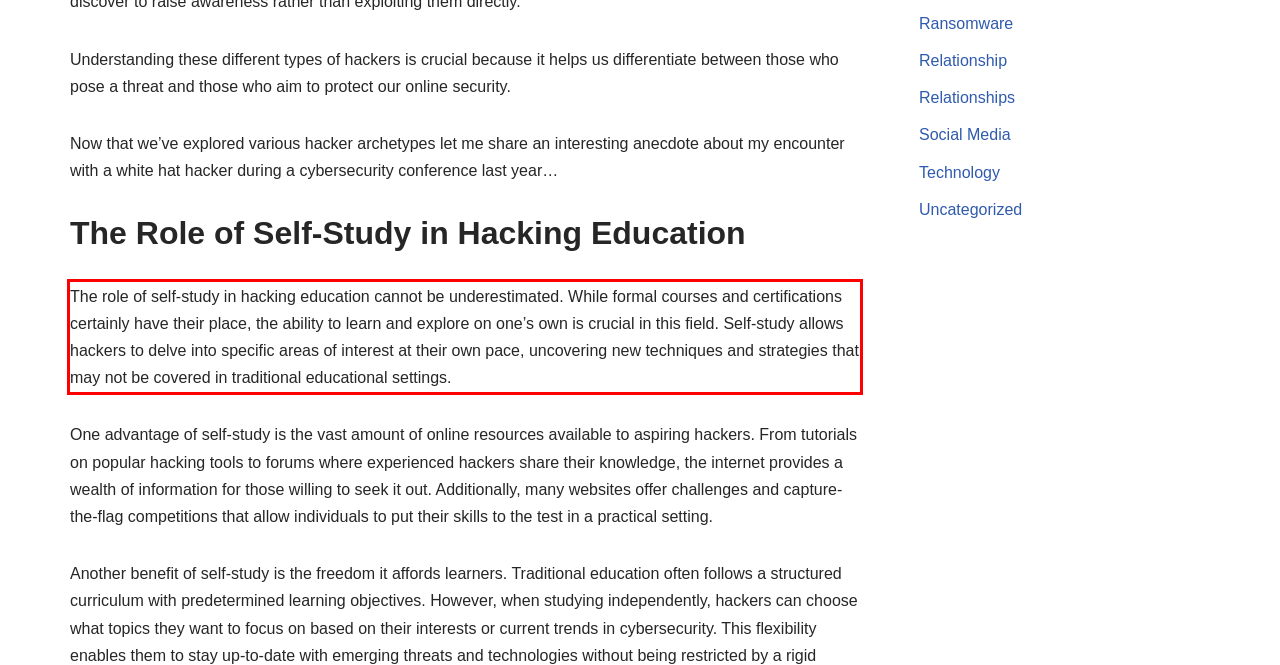You are presented with a screenshot containing a red rectangle. Extract the text found inside this red bounding box.

The role of self-study in hacking education cannot be underestimated. While formal courses and certifications certainly have their place, the ability to learn and explore on one’s own is crucial in this field. Self-study allows hackers to delve into specific areas of interest at their own pace, uncovering new techniques and strategies that may not be covered in traditional educational settings.